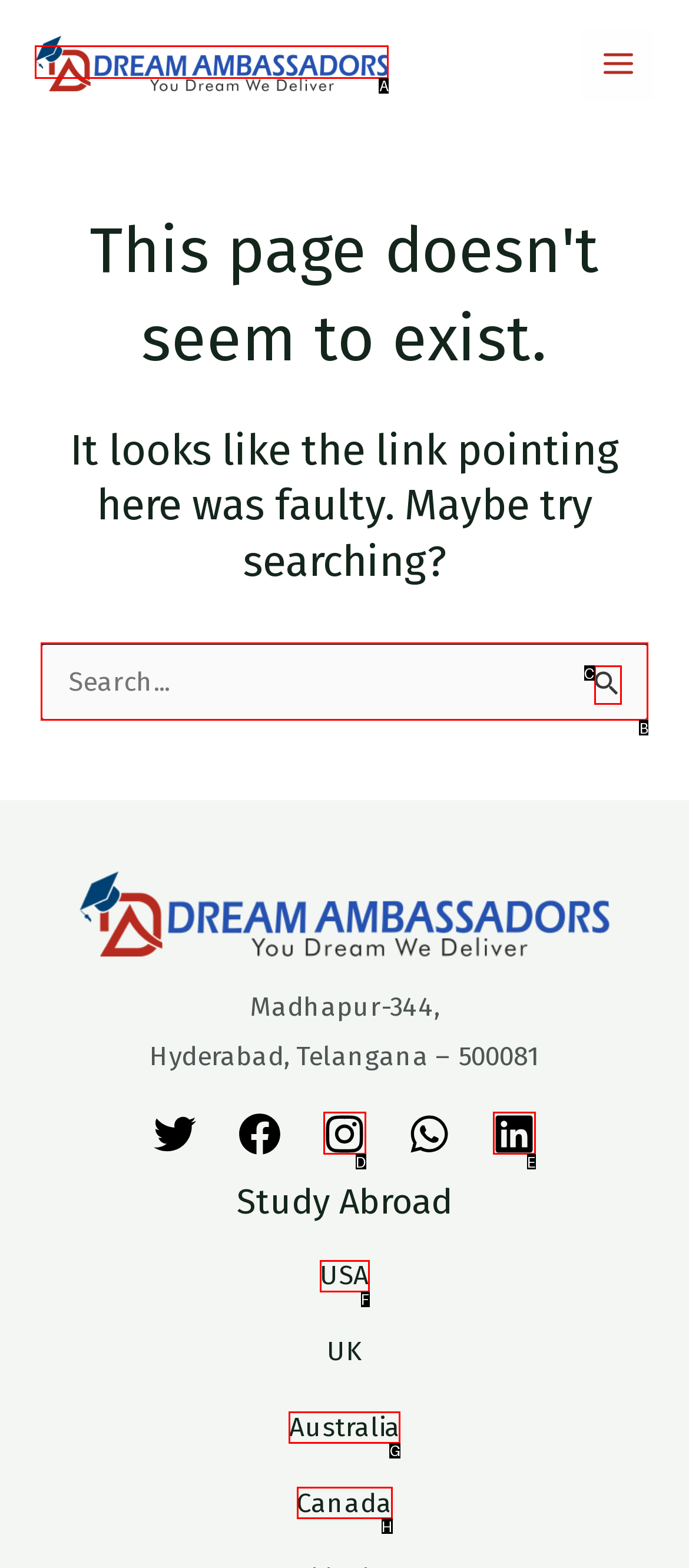What option should you select to complete this task: Click the Dream Ambassadors link? Indicate your answer by providing the letter only.

A